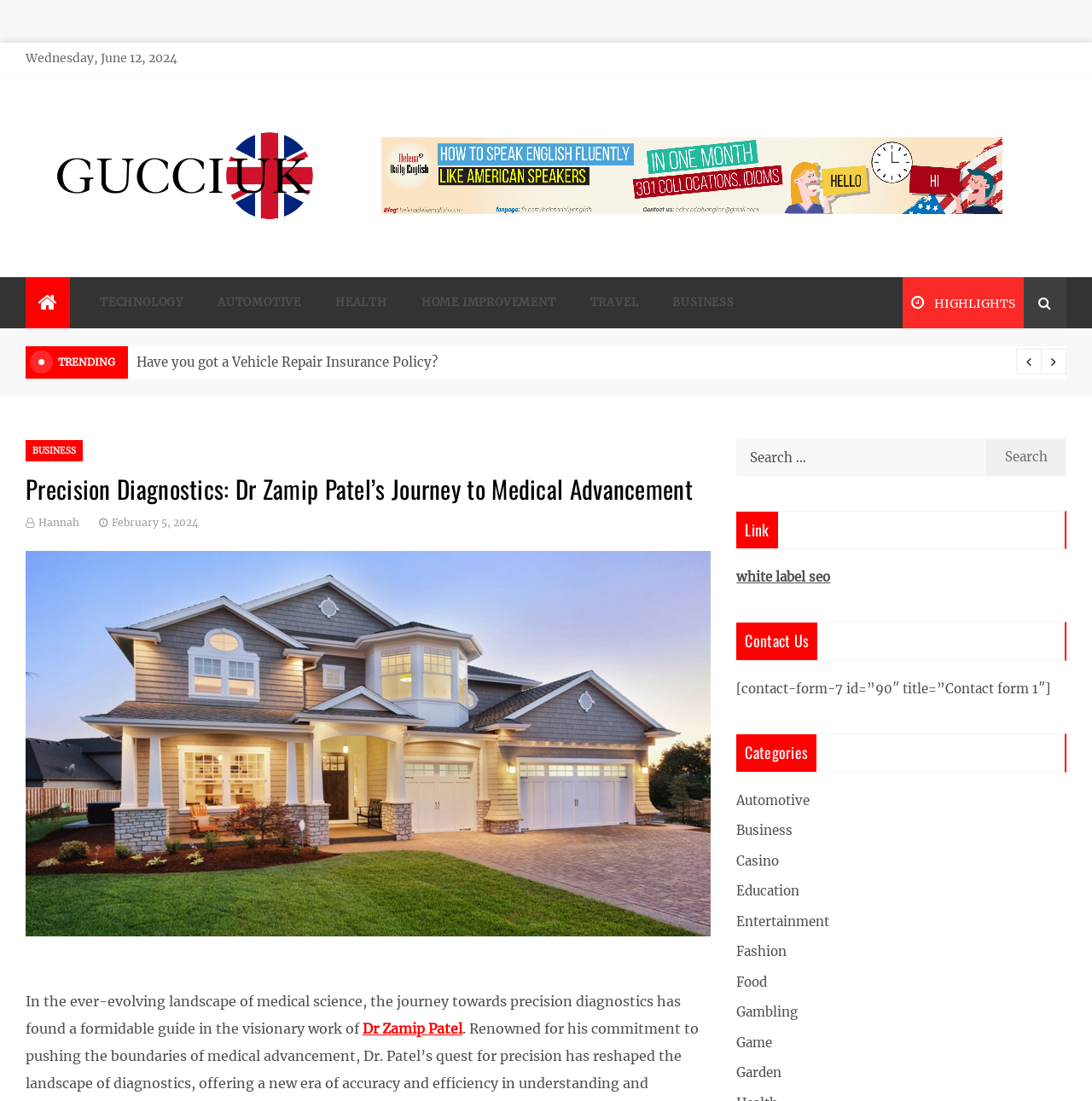Generate an in-depth caption that captures all aspects of the webpage.

This webpage is about Dr. Zamip Patel's journey to medical advancement in precision diagnostics. At the top left, there is a date "Wednesday, June 12, 2024" and a link to "Gucci UK" with an accompanying image. Below this, there is a heading "Gucci UK" and a text "Fashion, Style, and Luxury News".

On the top right, there are several links to different categories, including "TECHNOLOGY", "AUTOMOTIVE", "HEALTH", "HOME IMPROVEMENT", "TRAVEL", and "BUSINESS". Next to these links, there is a button with a highlights icon and another button with a search icon.

Below these links, there is a trending section with a button and two more buttons with icons. The main content of the webpage starts with a heading "Precision Diagnostics: Dr Zamip Patel’s Journey to Medical Advancement" followed by a text "In the ever-evolving landscape of medical science, the journey towards precision diagnostics has found a formidable guide in the visionary work of Dr Zamip Patel". The name "Dr Zamip Patel" is a link.

On the right side of the webpage, there is a search bar with a label "Search for:" and a search button. Below this, there are several headings, including "Link", "Contact Us", and "Categories", each followed by relevant links or text. The categories include "Automotive", "Business", "Casino", "Education", and many more.